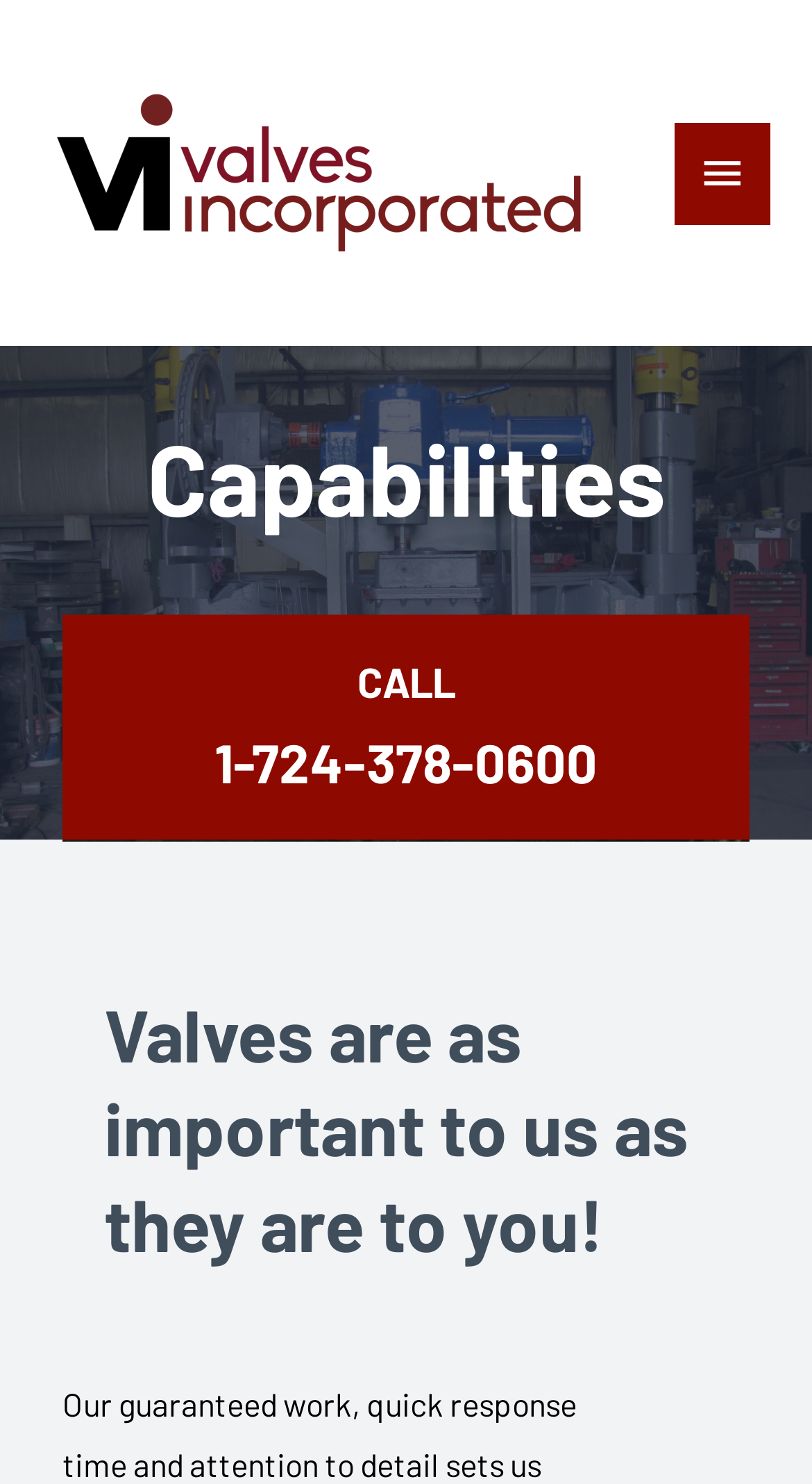What is the phone number?
Please give a well-detailed answer to the question.

The phone number can be found in the main menu section, under the 'CALL' heading, where it says '1-724-378-0600'.